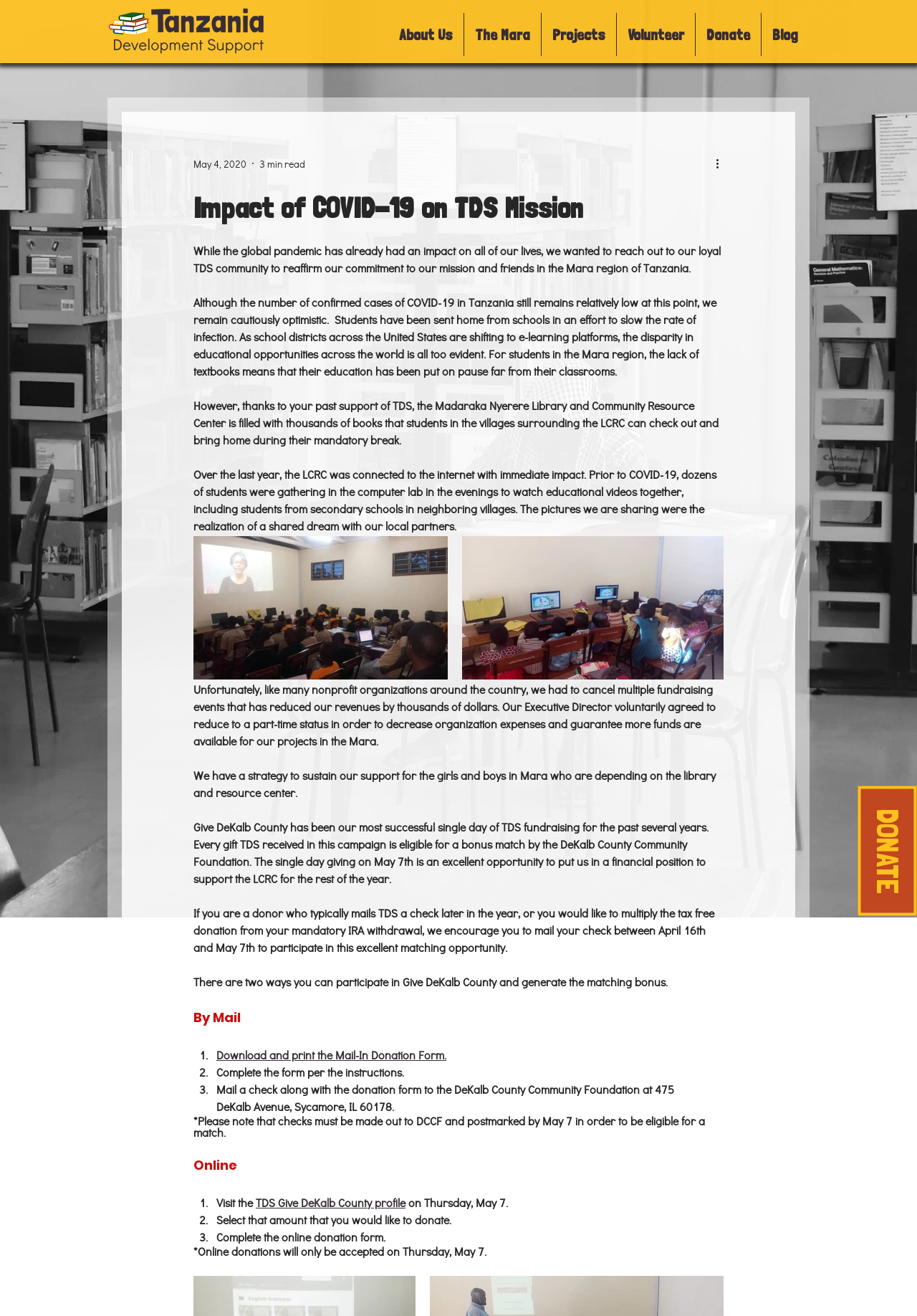What is the purpose of the Give DeKalb County campaign?
Using the information from the image, provide a comprehensive answer to the question.

The purpose of the Give DeKalb County campaign can be inferred from the text on the webpage, which mentions that the campaign is an opportunity to support the organization's mission and that every gift received during this campaign is eligible for a bonus match by the DeKalb County Community Foundation.